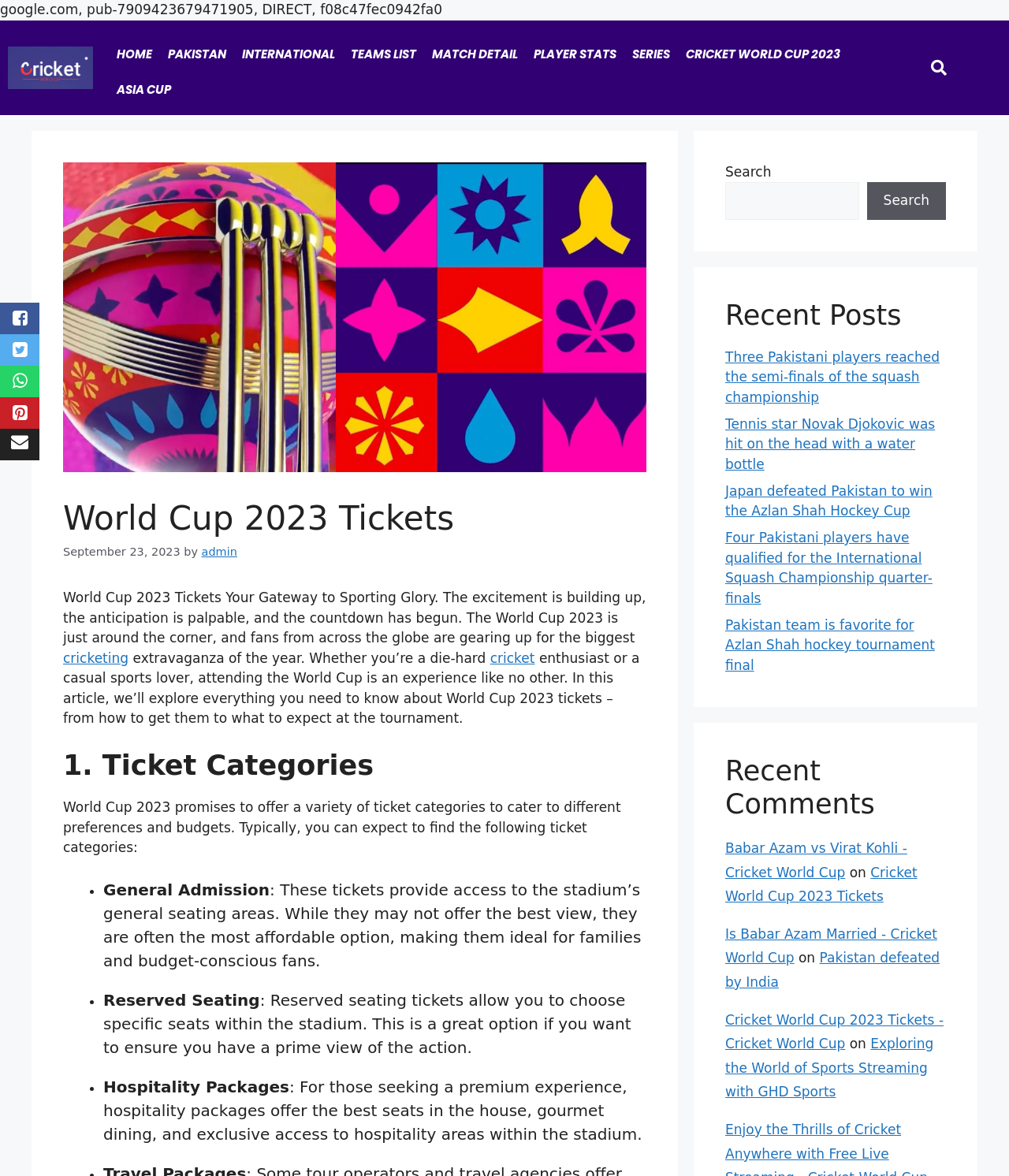Locate the bounding box coordinates of the element's region that should be clicked to carry out the following instruction: "Go to the 'About GST' page". The coordinates need to be four float numbers between 0 and 1, i.e., [left, top, right, bottom].

None